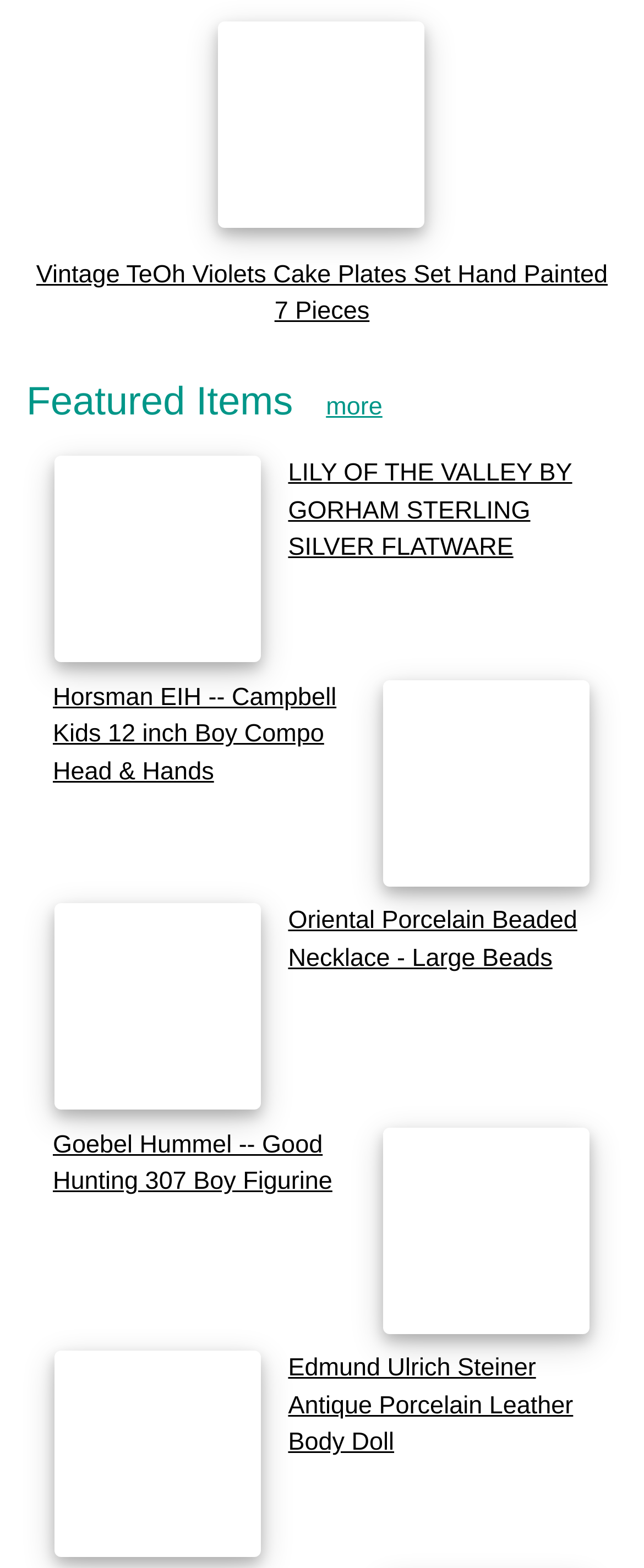Please identify the coordinates of the bounding box for the clickable region that will accomplish this instruction: "Check LILY OF THE VALLEY BY GORHAM STERLING SILVER FLATWARE".

[0.447, 0.293, 0.889, 0.358]